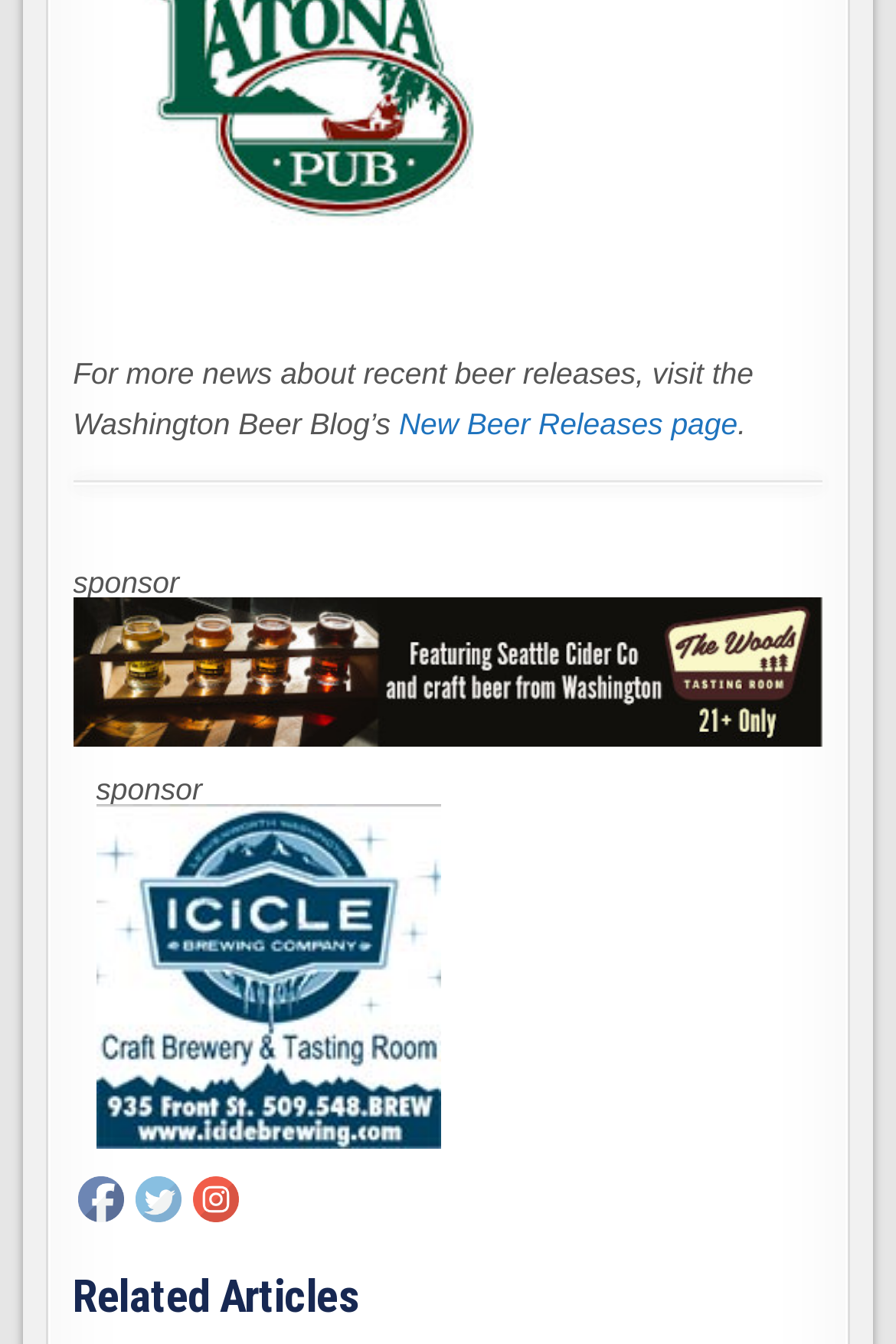Determine the bounding box coordinates for the HTML element mentioned in the following description: "parent_node: sponsor". The coordinates should be a list of four floats ranging from 0 to 1, represented as [left, top, right, bottom].

[0.158, 0.184, 0.543, 0.21]